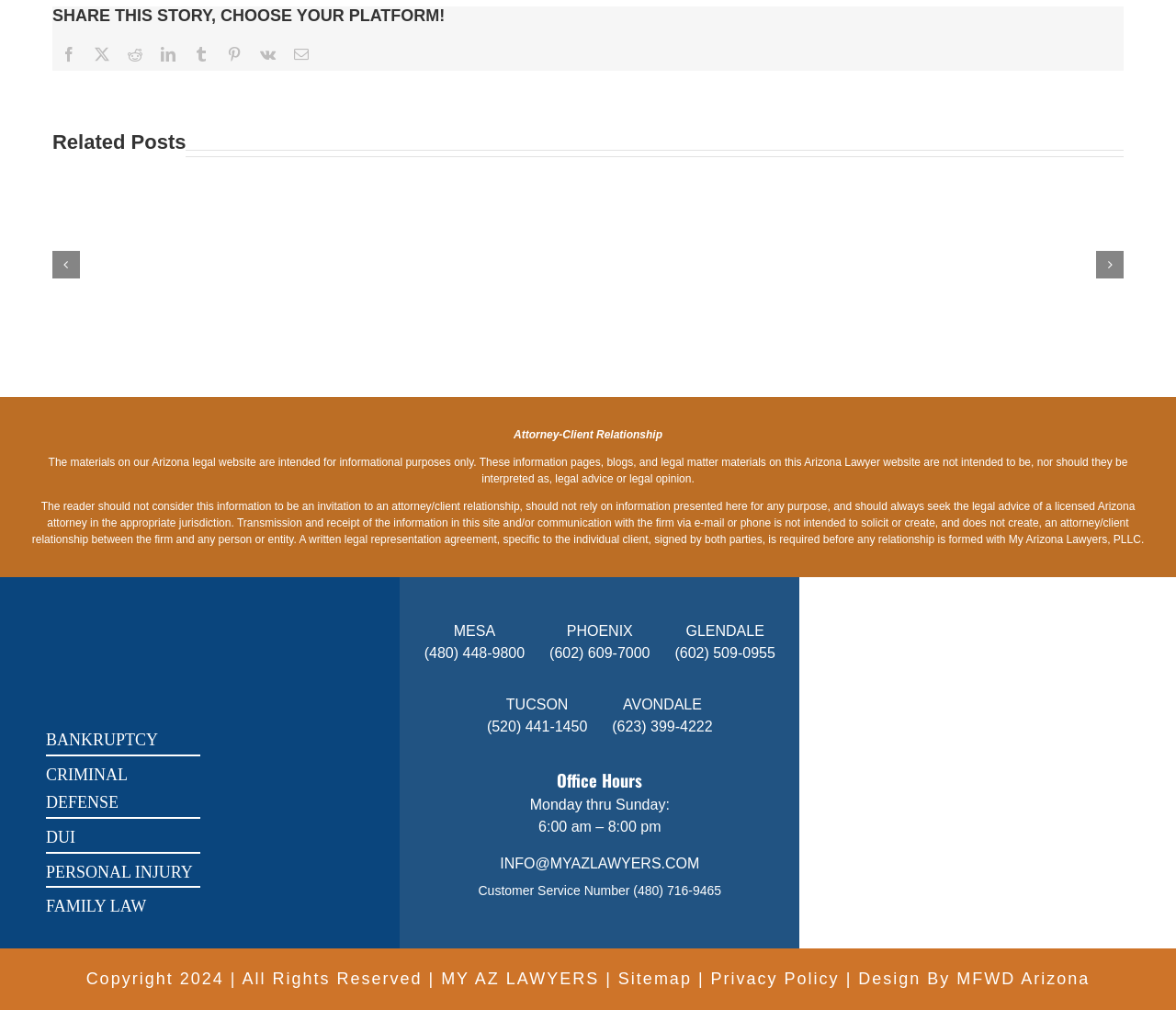Locate the bounding box coordinates of the area that needs to be clicked to fulfill the following instruction: "Share this story on Facebook". The coordinates should be in the format of four float numbers between 0 and 1, namely [left, top, right, bottom].

[0.045, 0.047, 0.073, 0.062]